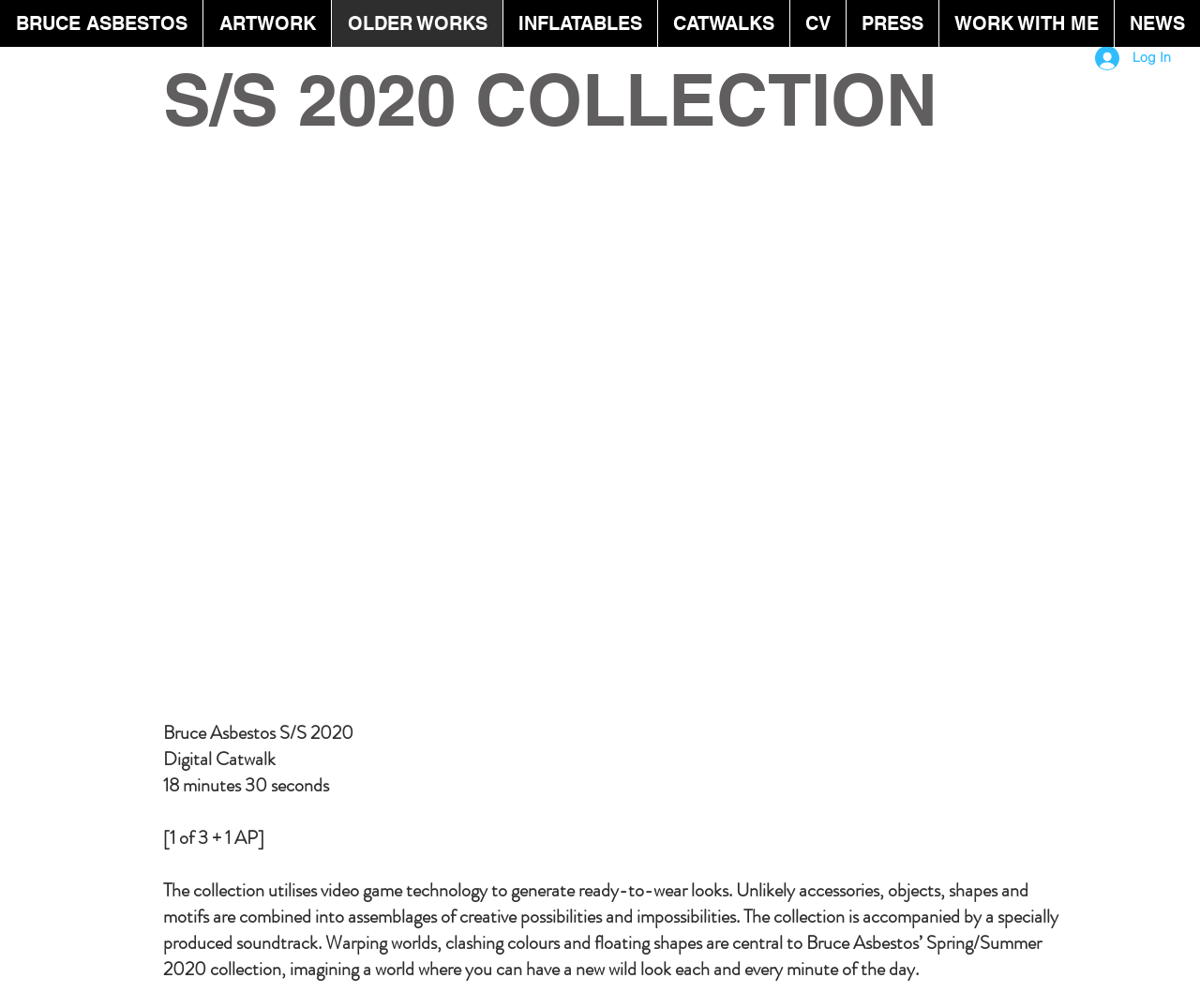What is the name of the artist?
Craft a detailed and extensive response to the question.

I determined the answer by looking at the navigation links at the top of the webpage, where I found the link 'BRUCE ASBESTOS'. This suggests that the webpage is about the artist Bruce Asbestos.